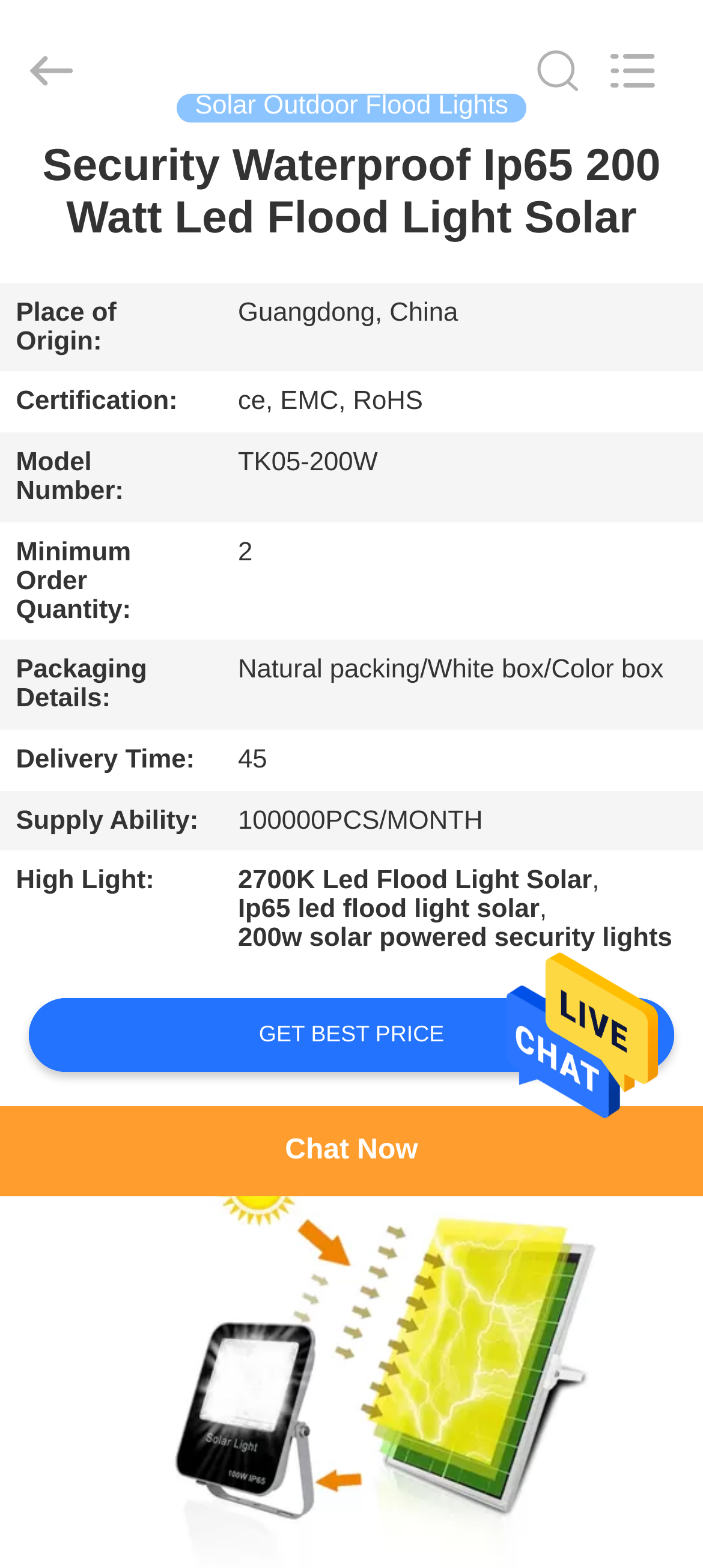Detail the various sections and features of the webpage.

This webpage is about a product called "Security Waterproof Ip65 200 Watt Led Flood Light Solar" from China. At the top, there is a search box where users can search for what they want. Below the search box, there are several links to different sections of the website, including "HOME", "PRODUCTS", "VIDEOS", "ABOUT US", "FACTORY TOUR", "QUALITY CONTROL", and "CONTACT US". 

On the left side, there is a copyright notice stating "Copyright © 2020 - 2024 kcdlight.com. All Rights Reserved." Below the links, there is a heading that repeats the product name. 

To the right of the heading, there is a table that displays the product's details, including its place of origin, certification, model number, minimum order quantity, packaging details, delivery time, supply ability, and high light features. The high light features include "2700K Led Flood Light Solar", "Ip65 led flood light solar", and "200w solar powered security lights". 

At the bottom of the page, there are two links: "GET BEST PRICE" and "Chat Now". There is also a "VR" link at the top right corner of the page. Additionally, there is a link with no text at the bottom right corner of the page.